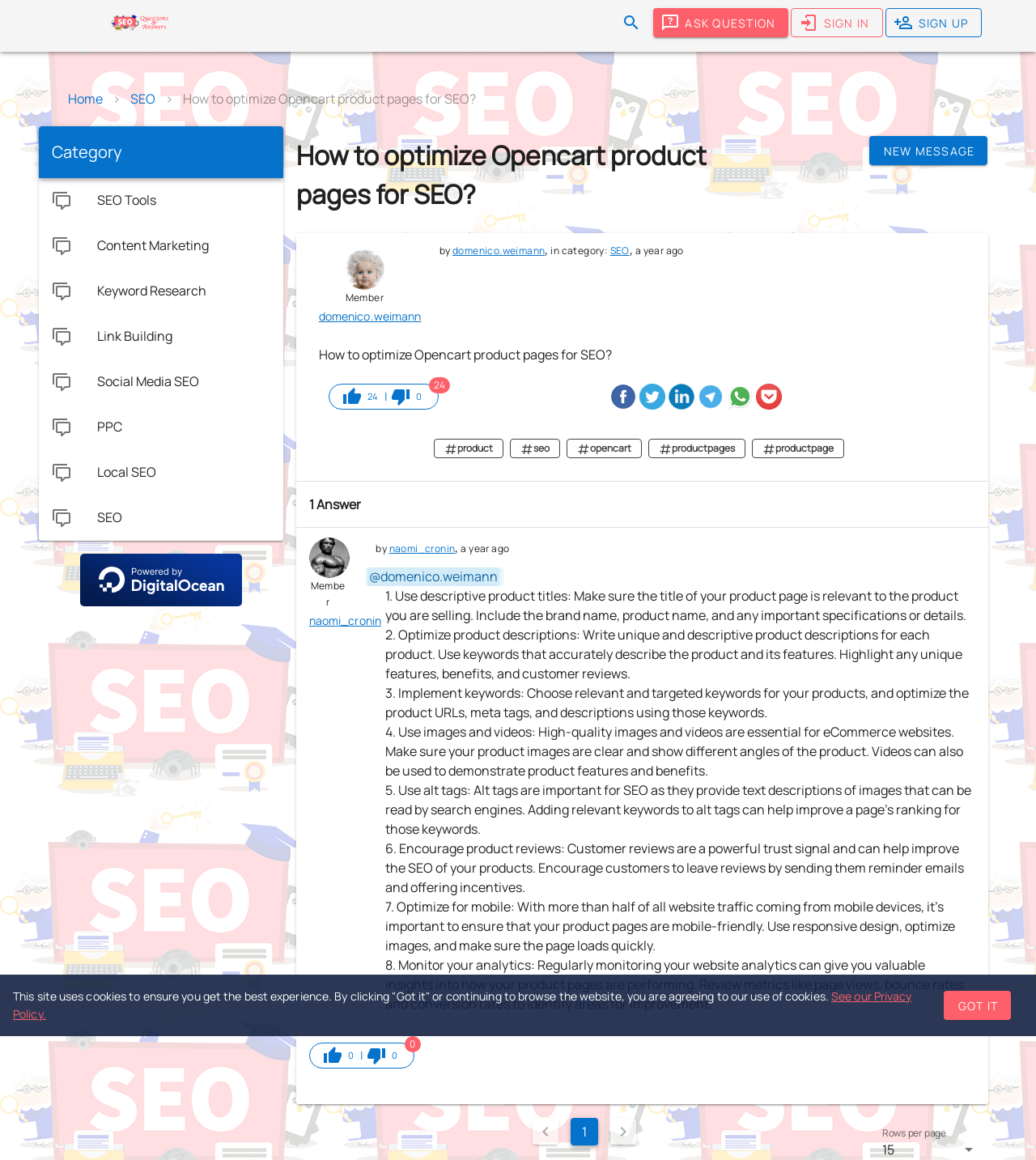What is the category of the article?
Please give a detailed and elaborate answer to the question.

I determined the category by looking at the breadcrumbs at the top of the page, which show 'Home > SEO > How to optimize Opencart product pages for SEO?'. The category is the second item in the breadcrumb trail, which is 'SEO'.